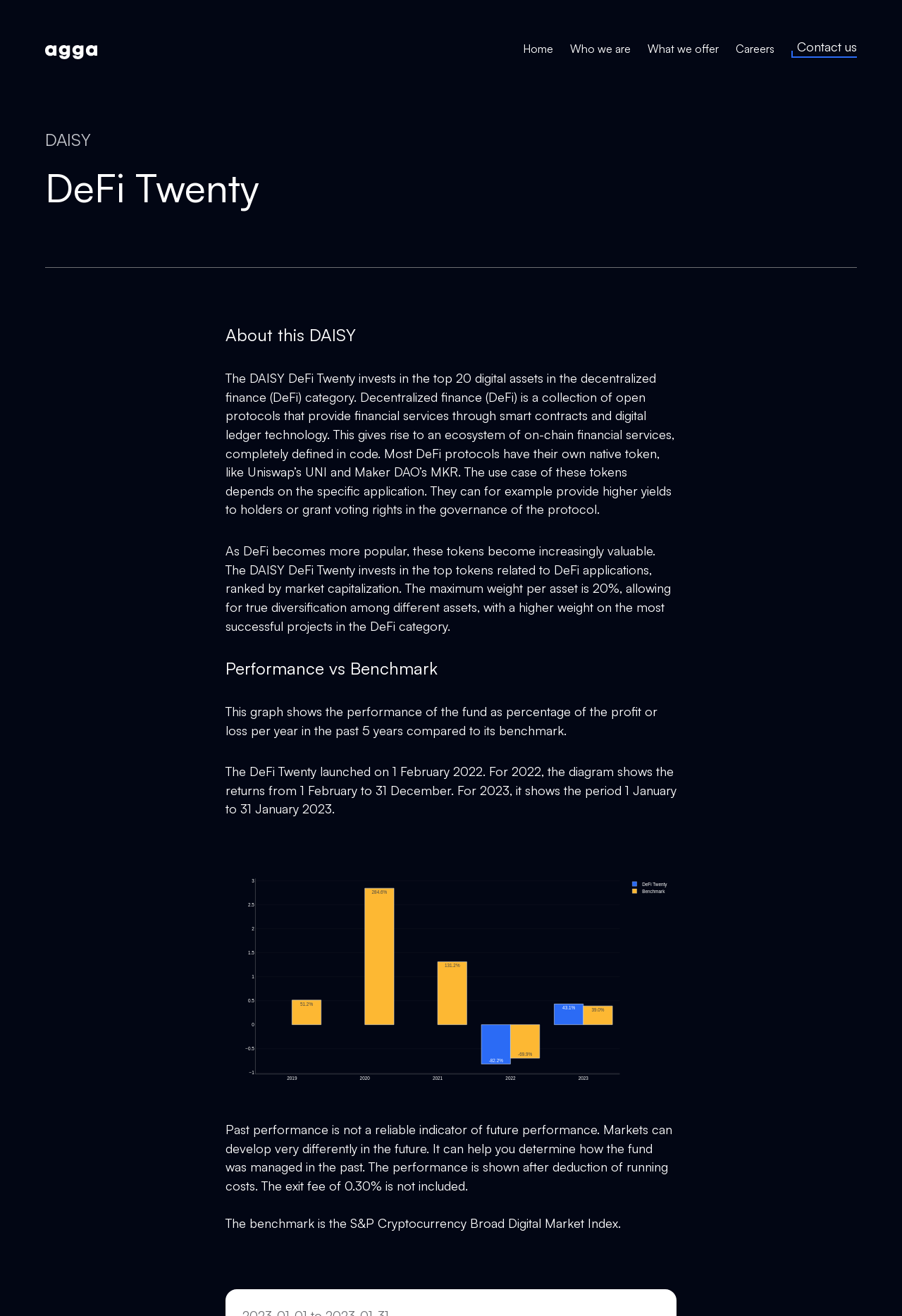Given the description "aria-label="Last Name" name="last-name" placeholder="Last Name"", determine the bounding box of the corresponding UI element.

None